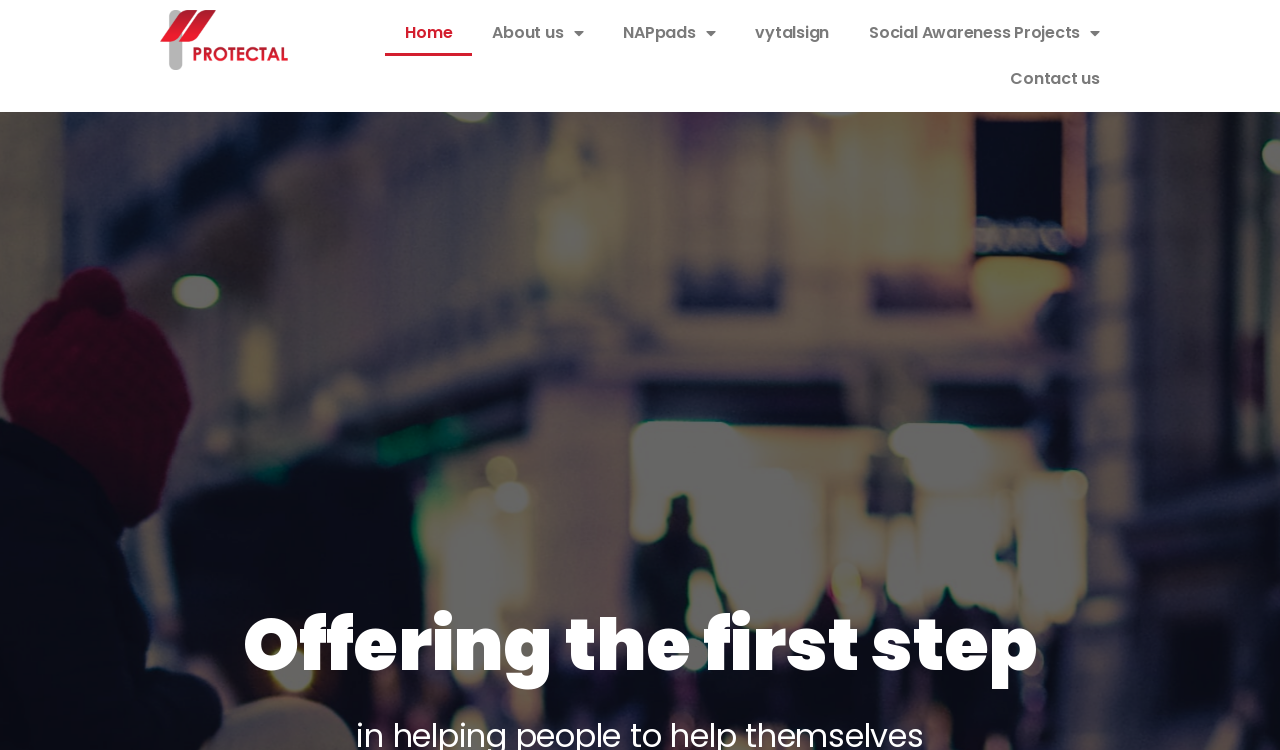Determine the bounding box for the UI element that matches this description: "NAPpads".

[0.471, 0.013, 0.575, 0.075]